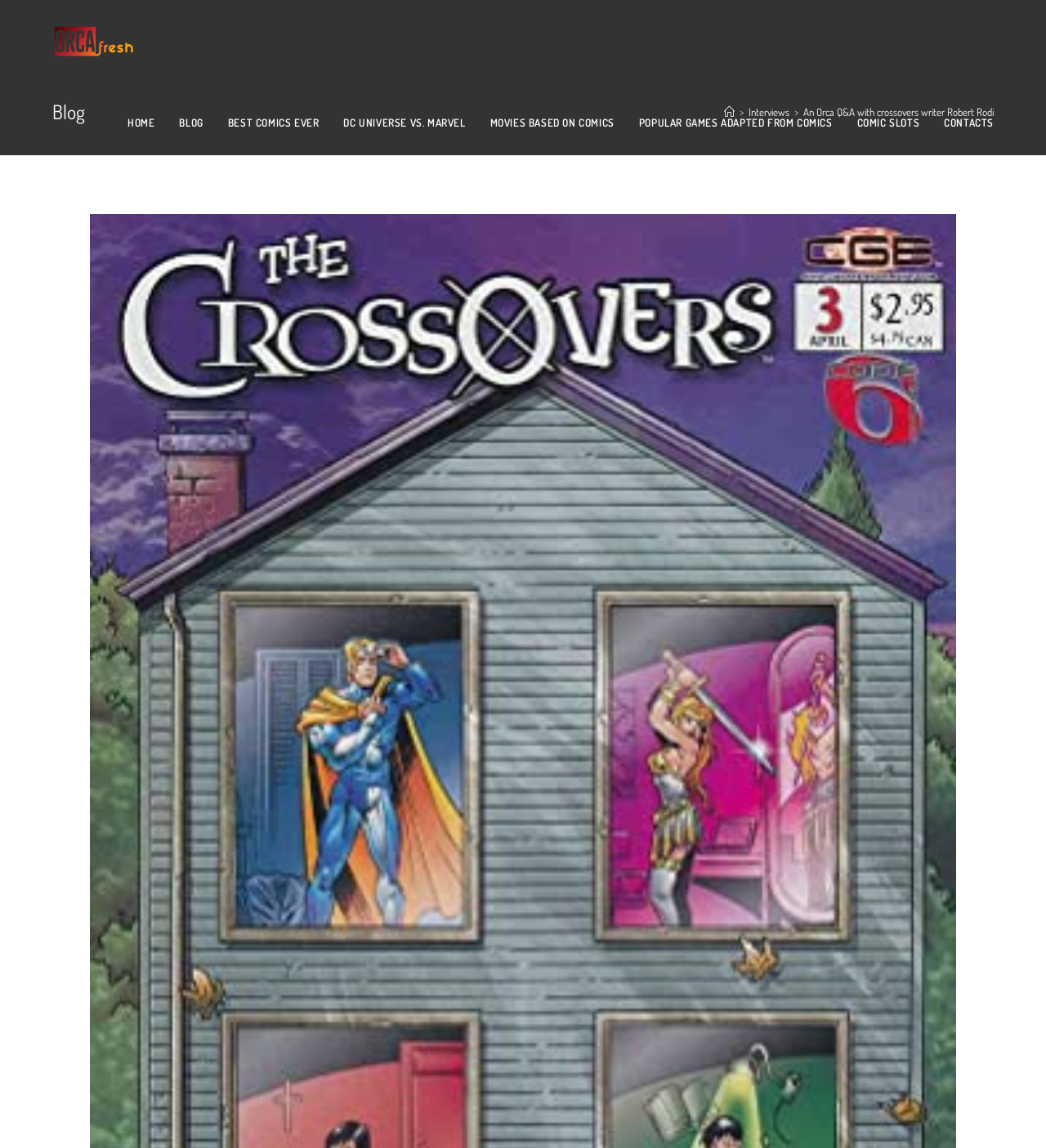Using details from the image, please answer the following question comprehensively:
What is the position of the 'COMIC SLOTS' link?

I determined the position of the 'COMIC SLOTS' link by looking at its bounding box coordinates [0.807, 0.071, 0.891, 0.142]. The y1 coordinate is 0.071, which is relatively low, indicating that the link is at the bottom of the page. The x1 coordinate is 0.807, which is relatively high, indicating that the link is at the right side of the page.